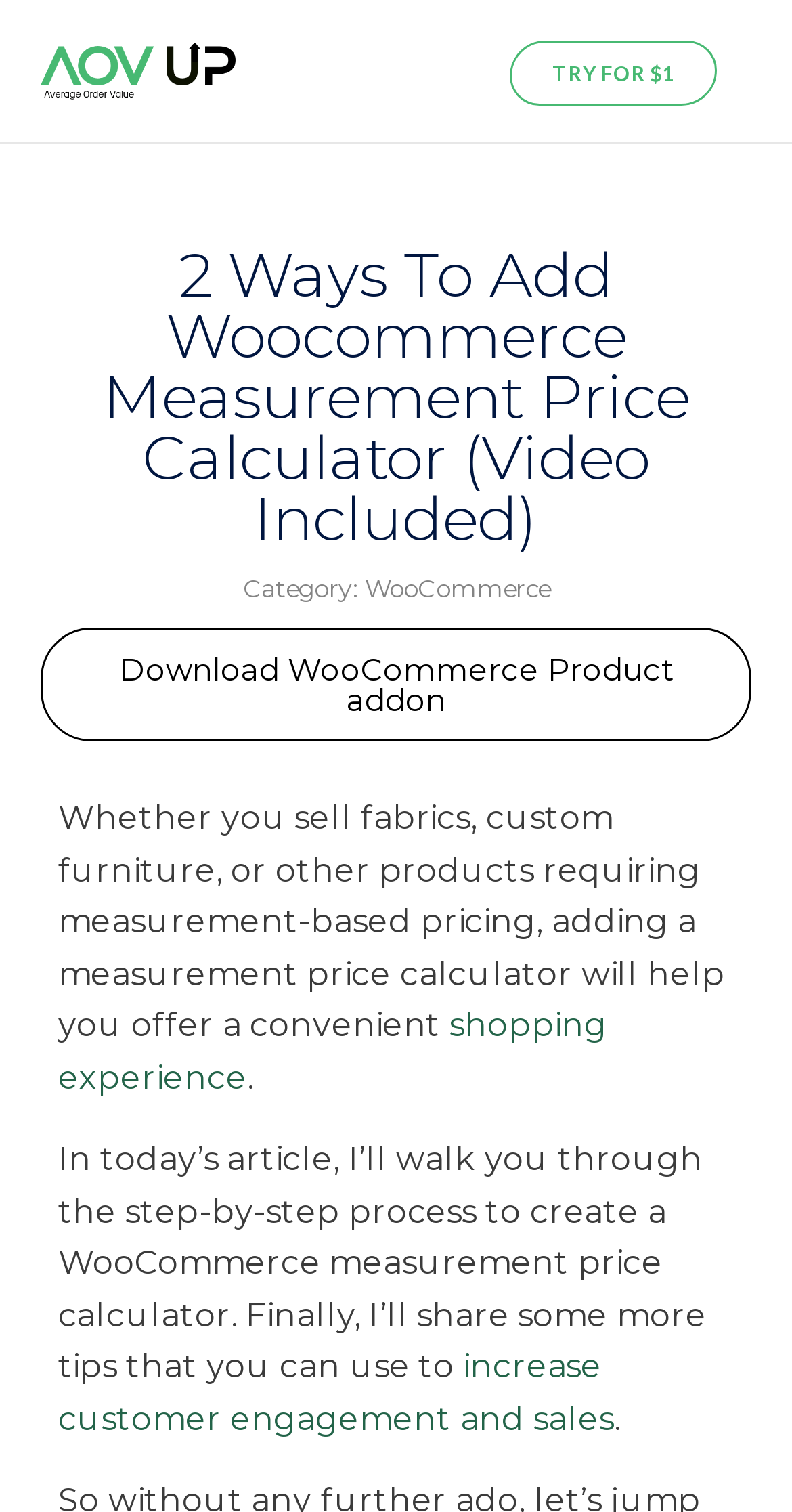What type of products require measurement-based pricing?
Answer briefly with a single word or phrase based on the image.

Fabrics, custom furniture